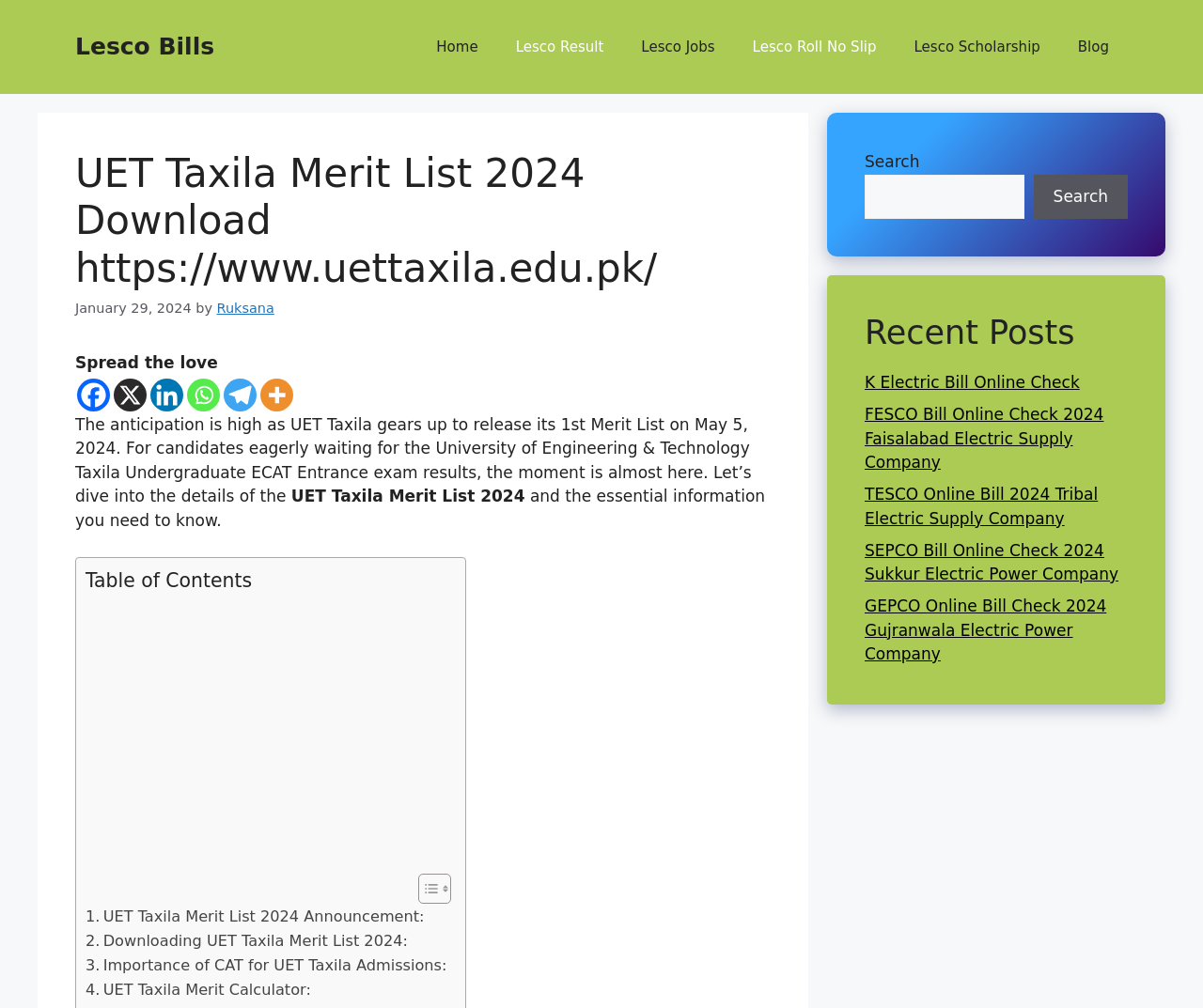Please identify the bounding box coordinates of the element I should click to complete this instruction: 'Click on the 'Home' link'. The coordinates should be given as four float numbers between 0 and 1, like this: [left, top, right, bottom].

[0.347, 0.019, 0.413, 0.075]